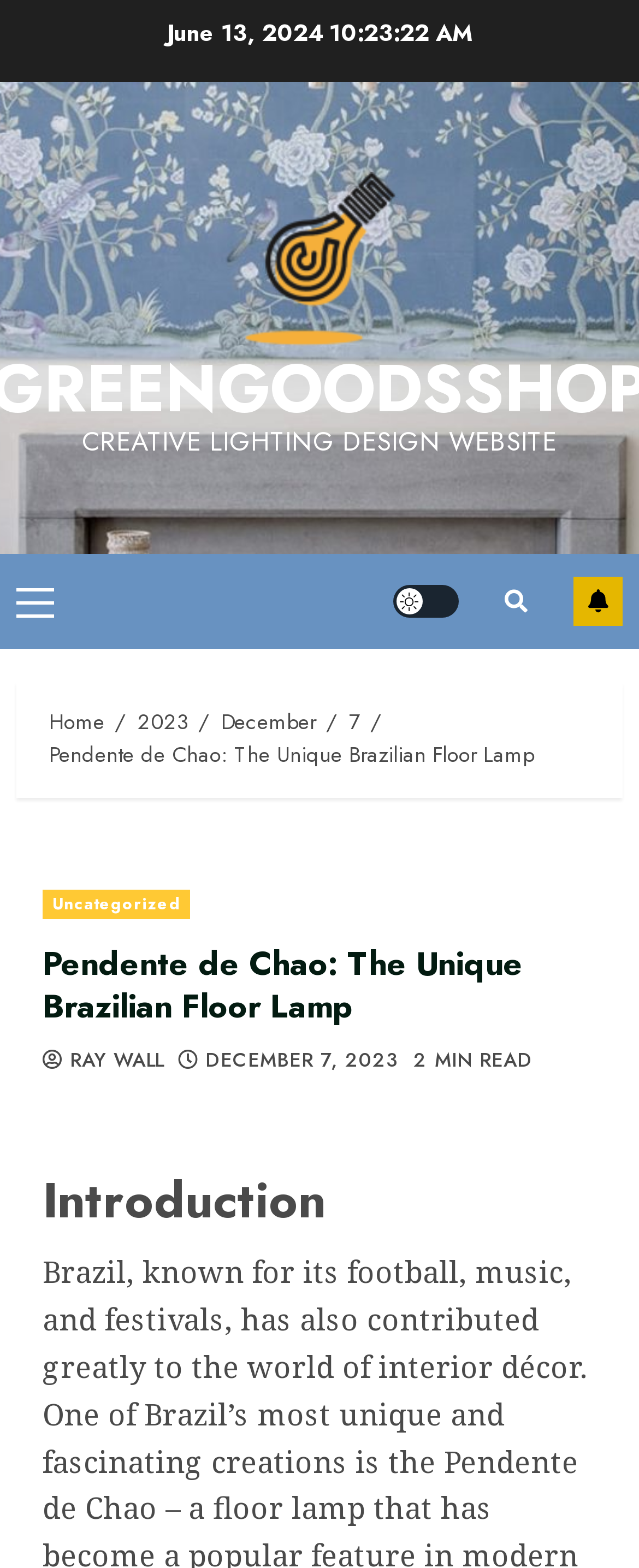Locate the bounding box coordinates of the element that should be clicked to execute the following instruction: "Subscribe to the newsletter".

[0.897, 0.367, 0.974, 0.399]